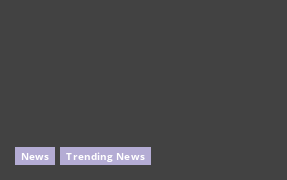Please respond in a single word or phrase: 
What do the buttons guide users to?

different sections of a website